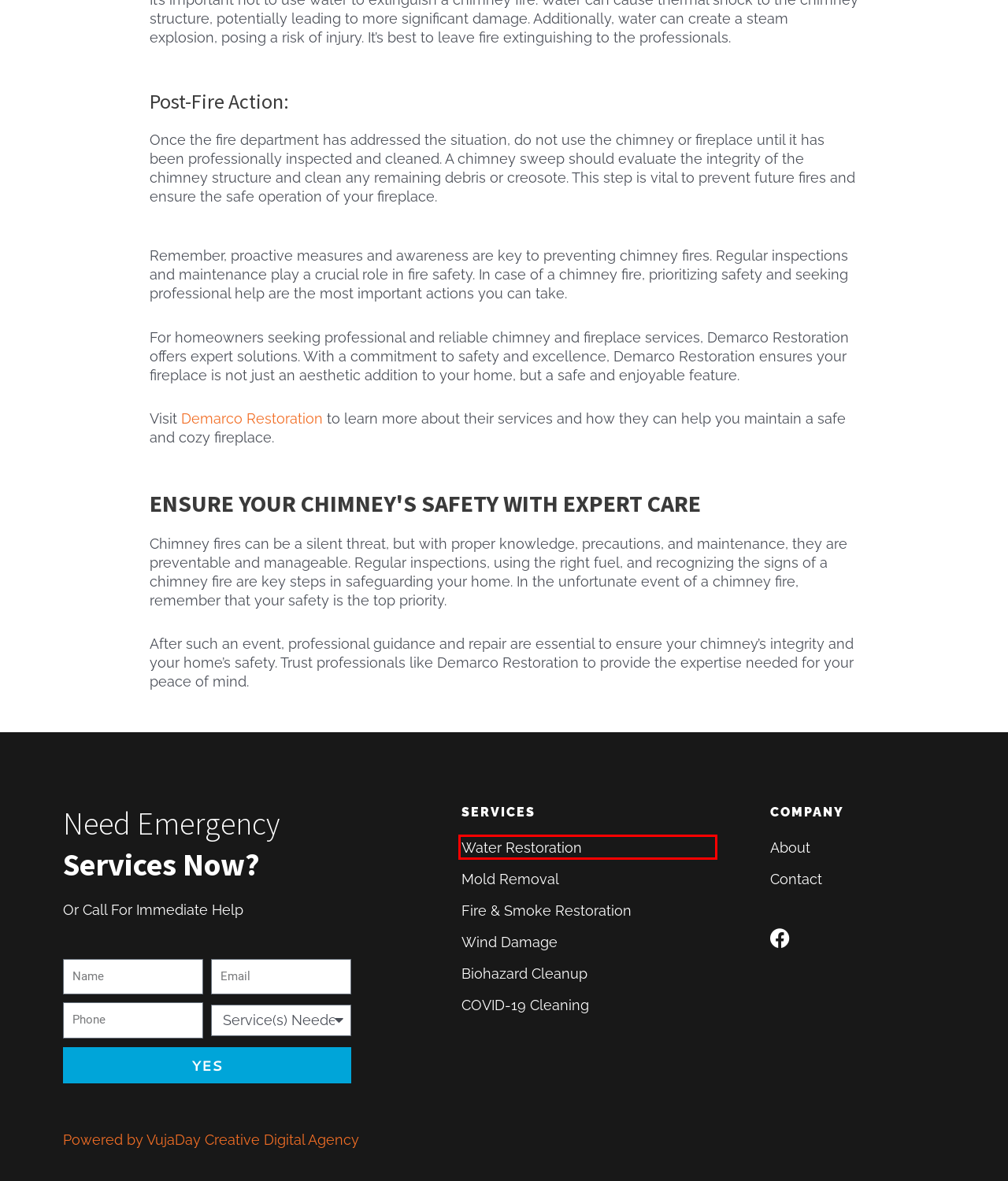Examine the screenshot of a webpage with a red bounding box around an element. Then, select the webpage description that best represents the new page after clicking the highlighted element. Here are the descriptions:
A. Water Damage and Mold Removal: A Step-by-Step Guide - DeMarco Restoration
B. Blog - DeMarco Restoration
C. Biohazard Cleaning Service Pennsylvania │ Demarco Restoration
D. Fire Damage Restoration Service Pennsylvania
E. Fast & Effective COVID-19 Cleaning - Call for Immediate Support | Demarco Restoration
F. Contact - DeMarco Restoration
G. VujaDay: Digital Marketing Agency in Philadelphia
H. Wind Damage & Roof Repair Services - Get A Quote Today | Demarco Restoration

A